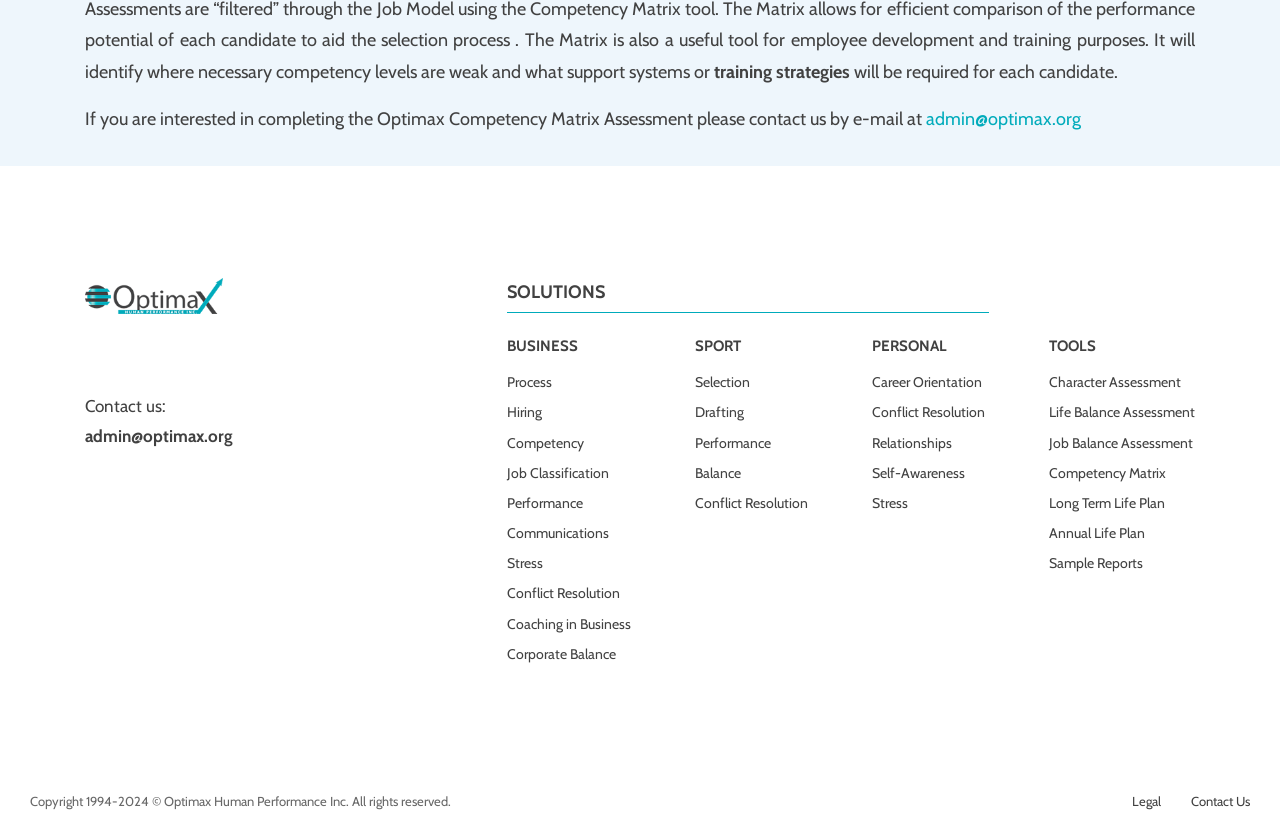Answer in one word or a short phrase: 
What is the email address to contact for Optimax Competency Matrix Assessment?

admin@optimax.org